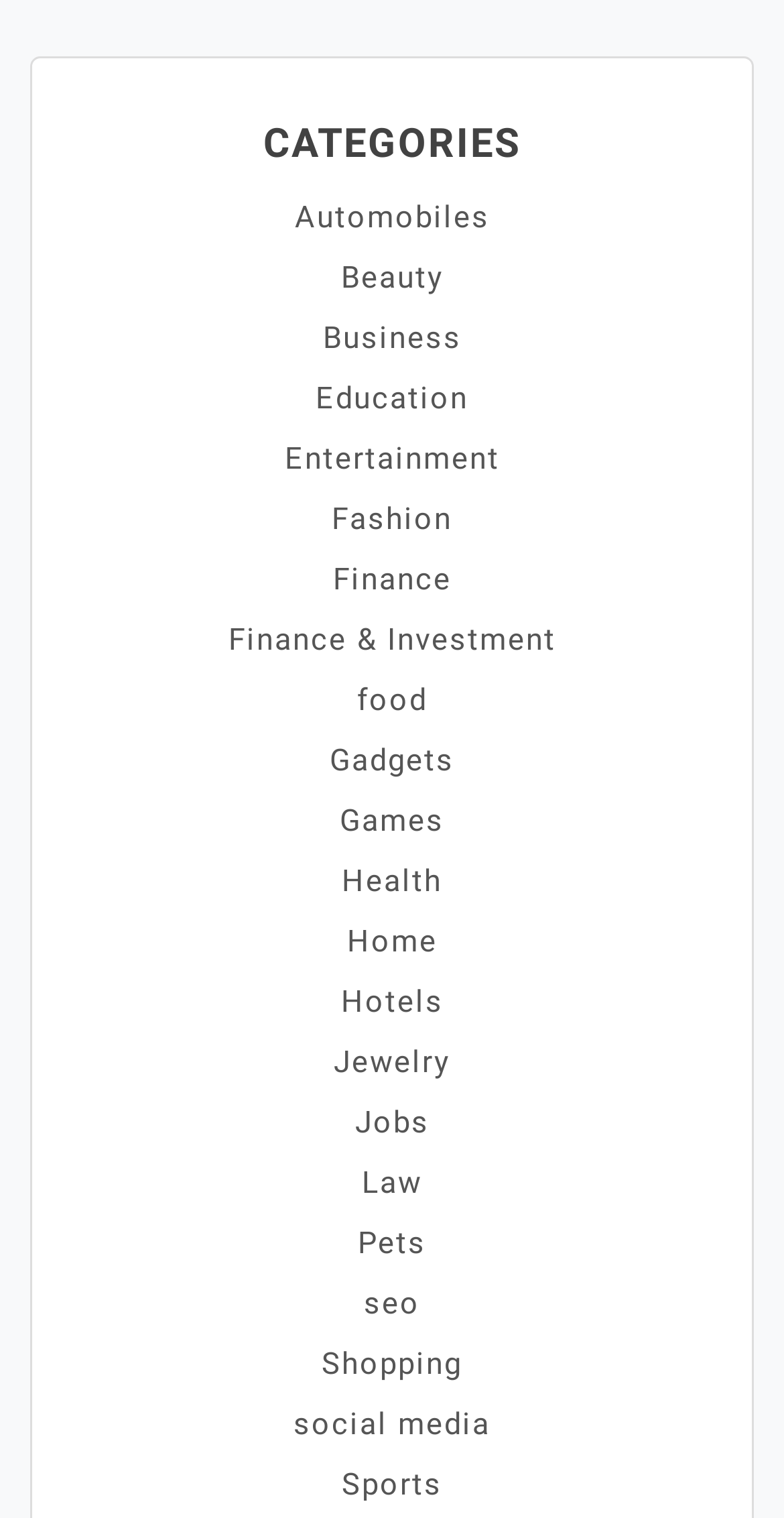Using a single word or phrase, answer the following question: 
How many categories start with the letter 'F'?

3